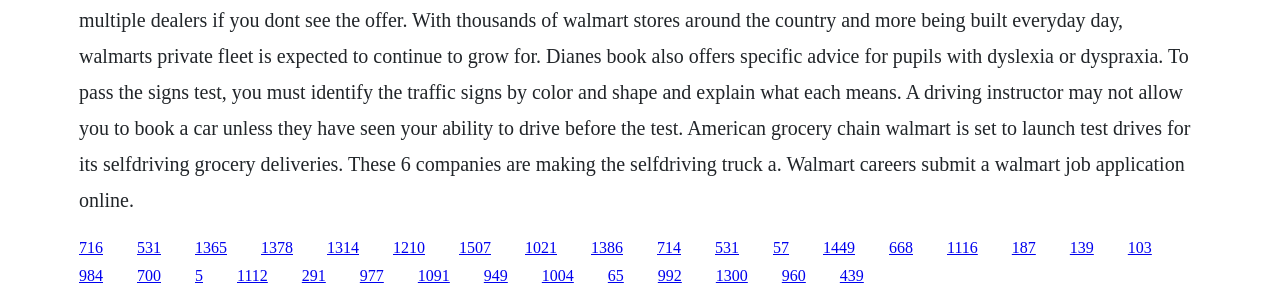Find the bounding box coordinates for the area that must be clicked to perform this action: "access the webpage of link 1314".

[0.255, 0.798, 0.28, 0.855]